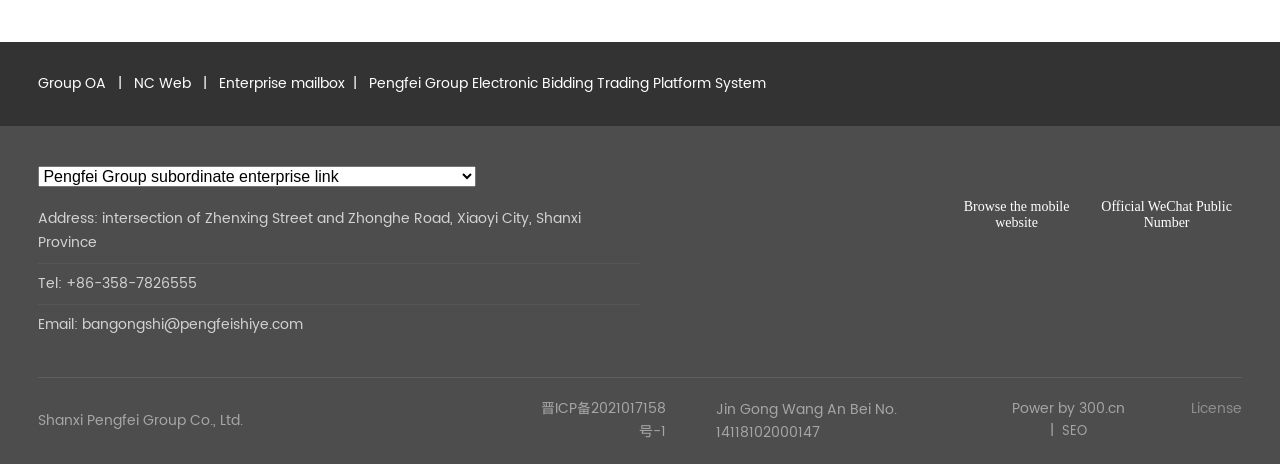Ascertain the bounding box coordinates for the UI element detailed here: "Enterprise mailbox". The coordinates should be provided as [left, top, right, bottom] with each value being a float between 0 and 1.

[0.171, 0.154, 0.27, 0.204]